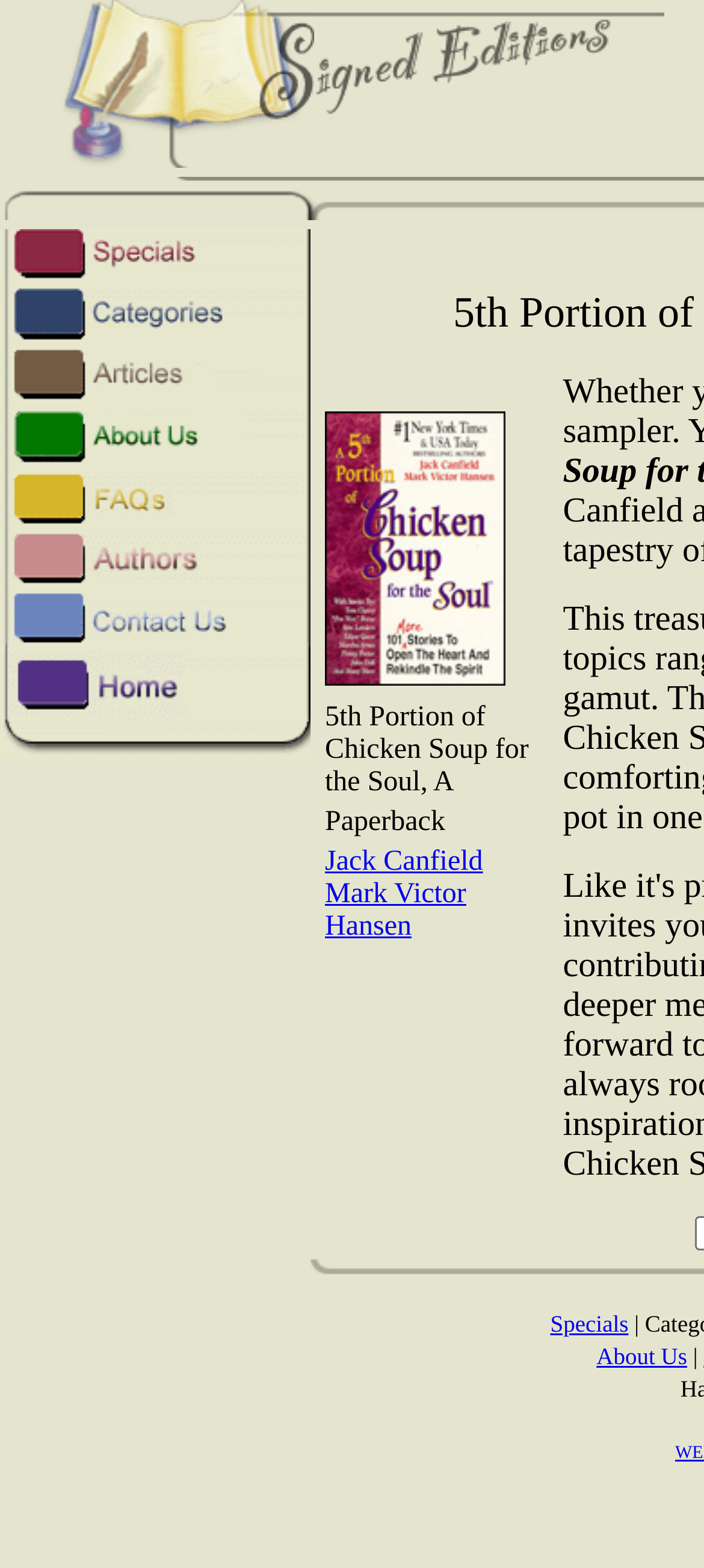Provide the bounding box coordinates of the HTML element described by the text: "alt="Home"".

[0.0, 0.092, 0.441, 0.112]